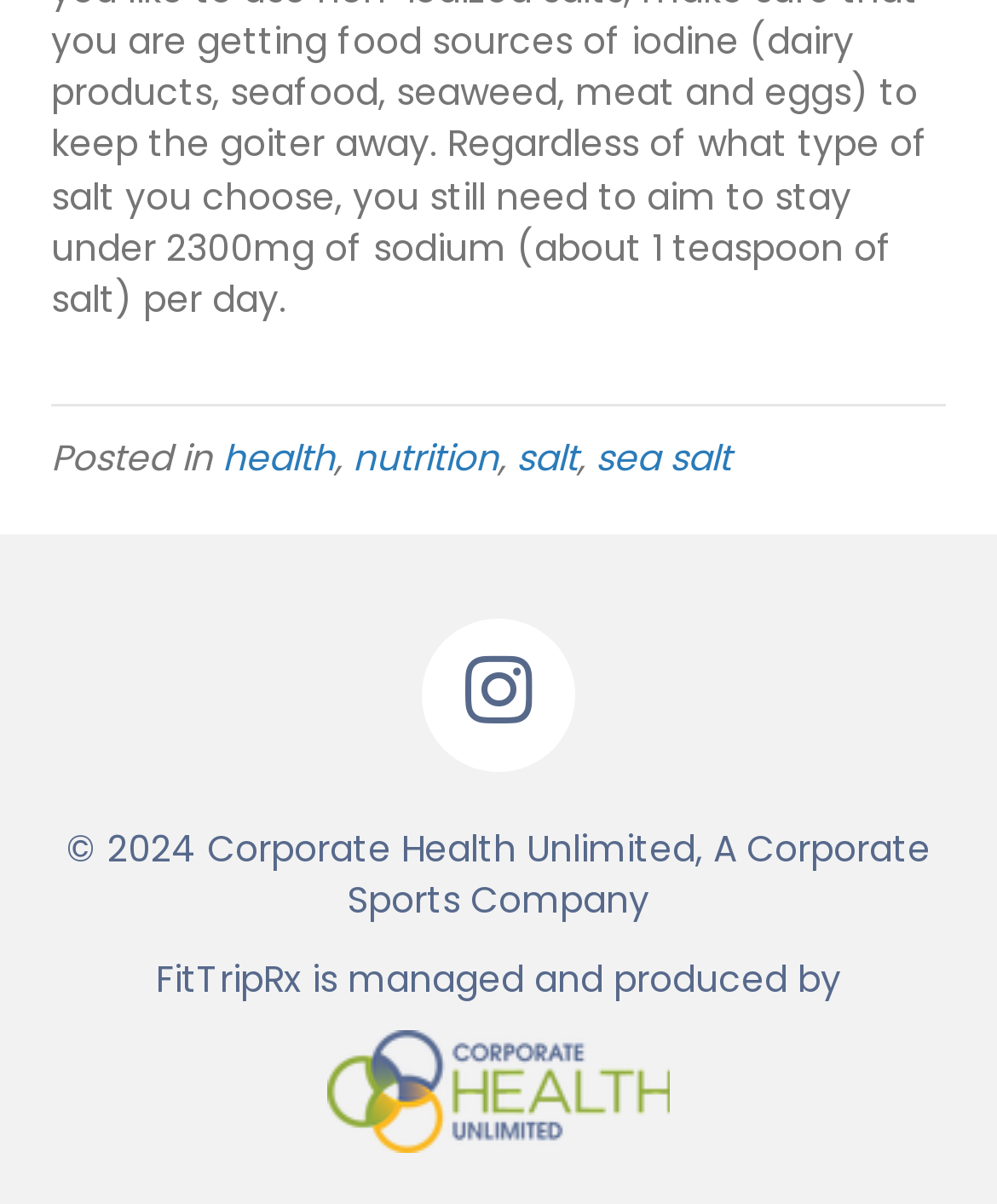From the details in the image, provide a thorough response to the question: What categories are posted in?

I found the categories by looking at the links and static text at the top of the webpage, which are 'Posted in', followed by links to 'health', 'nutrition', 'salt', and 'sea salt'.